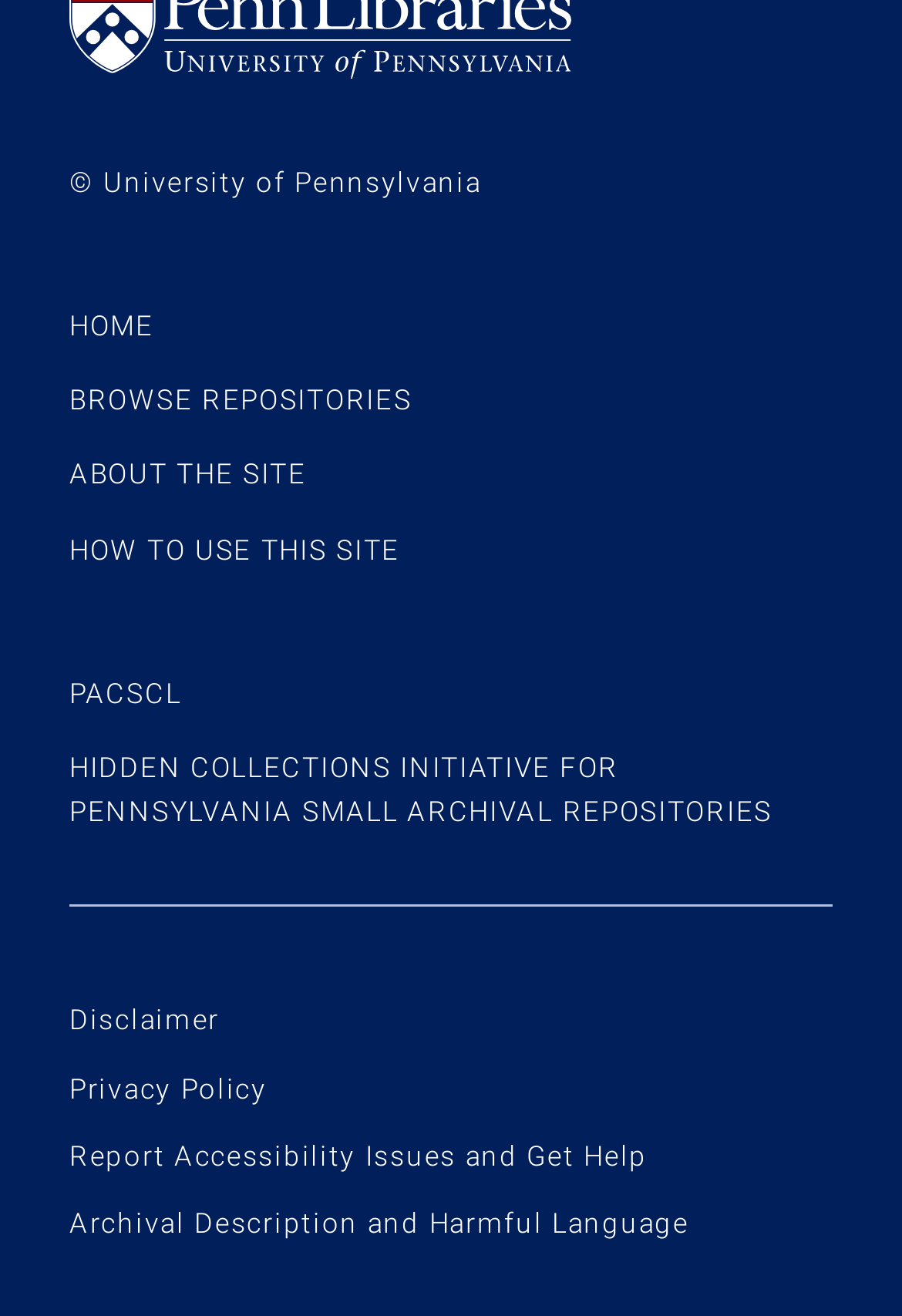Kindly determine the bounding box coordinates for the clickable area to achieve the given instruction: "browse repositories".

[0.077, 0.292, 0.457, 0.317]